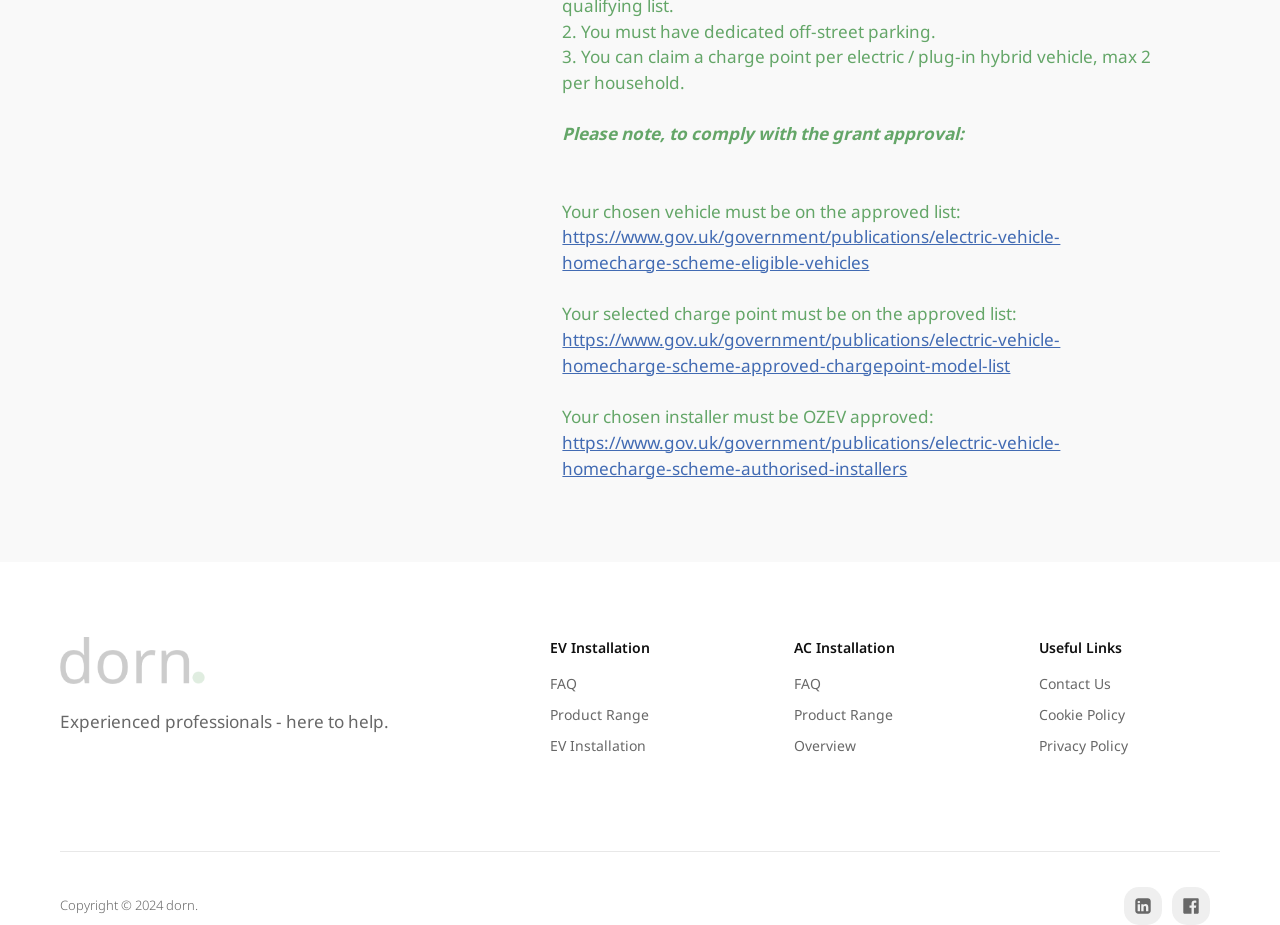Use the details in the image to answer the question thoroughly: 
What is the maximum number of charge points that can be claimed per household?

According to the webpage, it is stated that 'You can claim a charge point per electric / plug-in hybrid vehicle, max 2 per household.' This implies that the maximum number of charge points that can be claimed per household is 2.